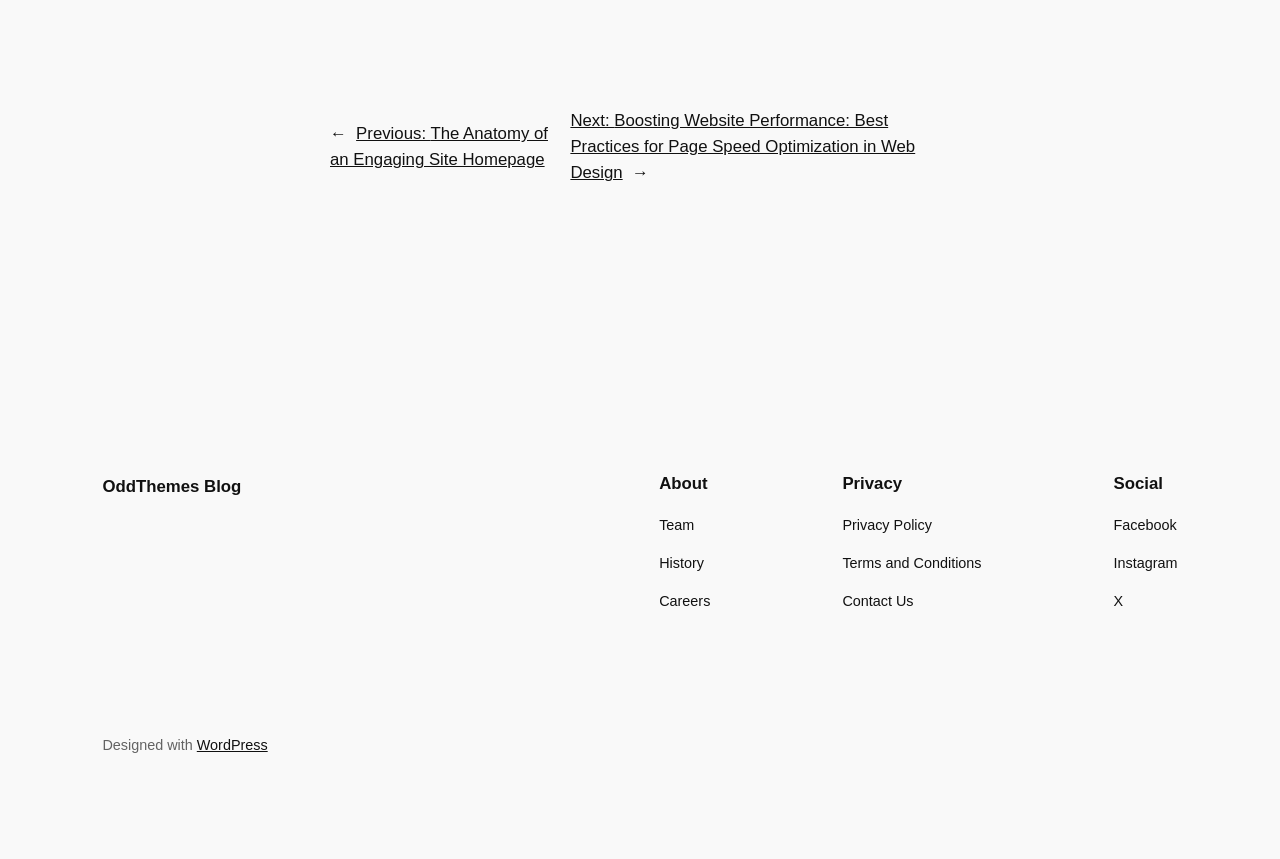How many links are there in the navigation section at the top?
Based on the visual details in the image, please answer the question thoroughly.

In the navigation section at the top of the webpage, there are two links: 'Previous: The Anatomy of an Engaging Site Homepage' and 'Next: Boosting Website Performance: Best Practices for Page Speed Optimization in Web Design'.